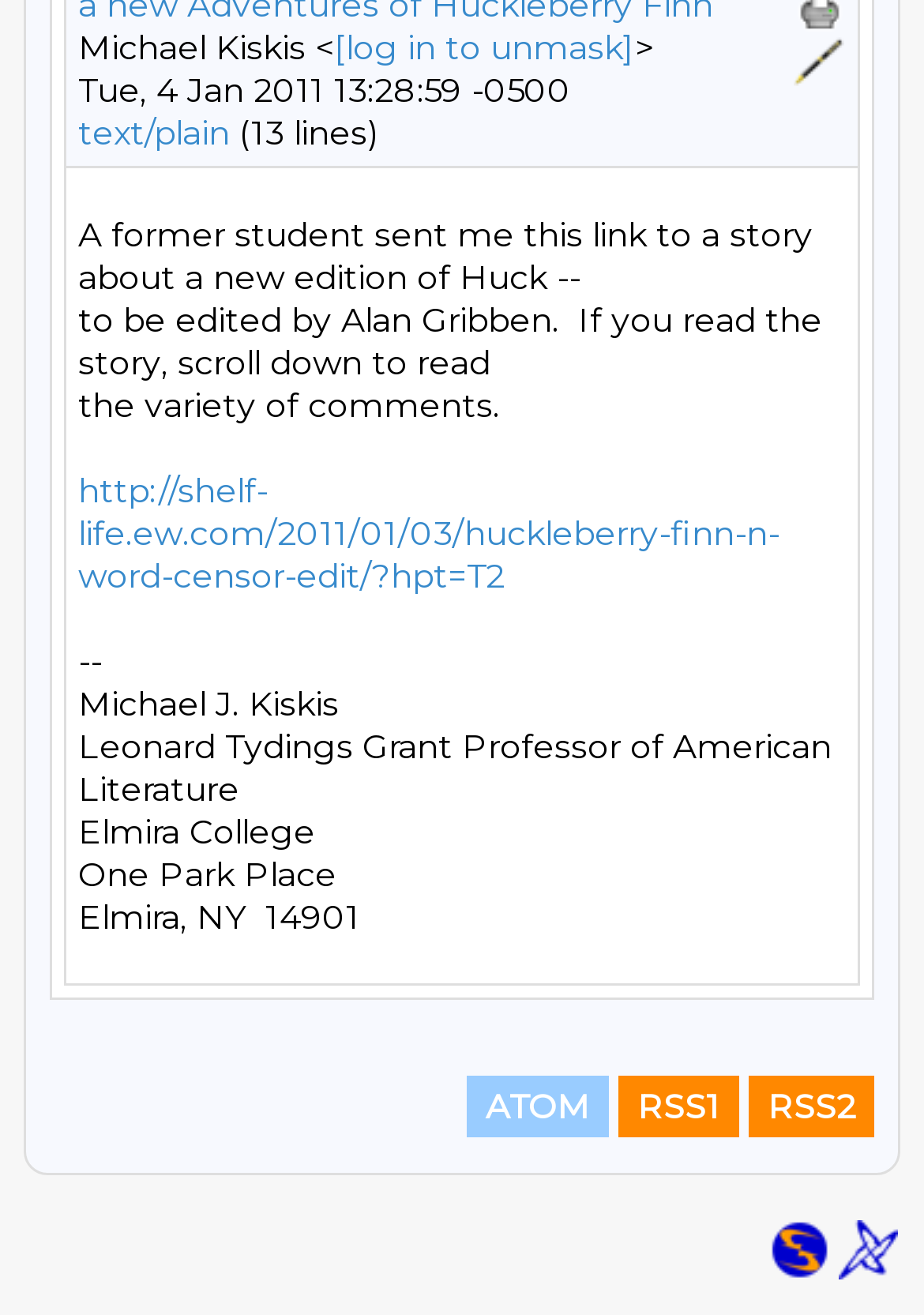Using the provided element description: "[log in to unmask]", identify the bounding box coordinates. The coordinates should be four floats between 0 and 1 in the order [left, top, right, bottom].

[0.362, 0.02, 0.687, 0.052]